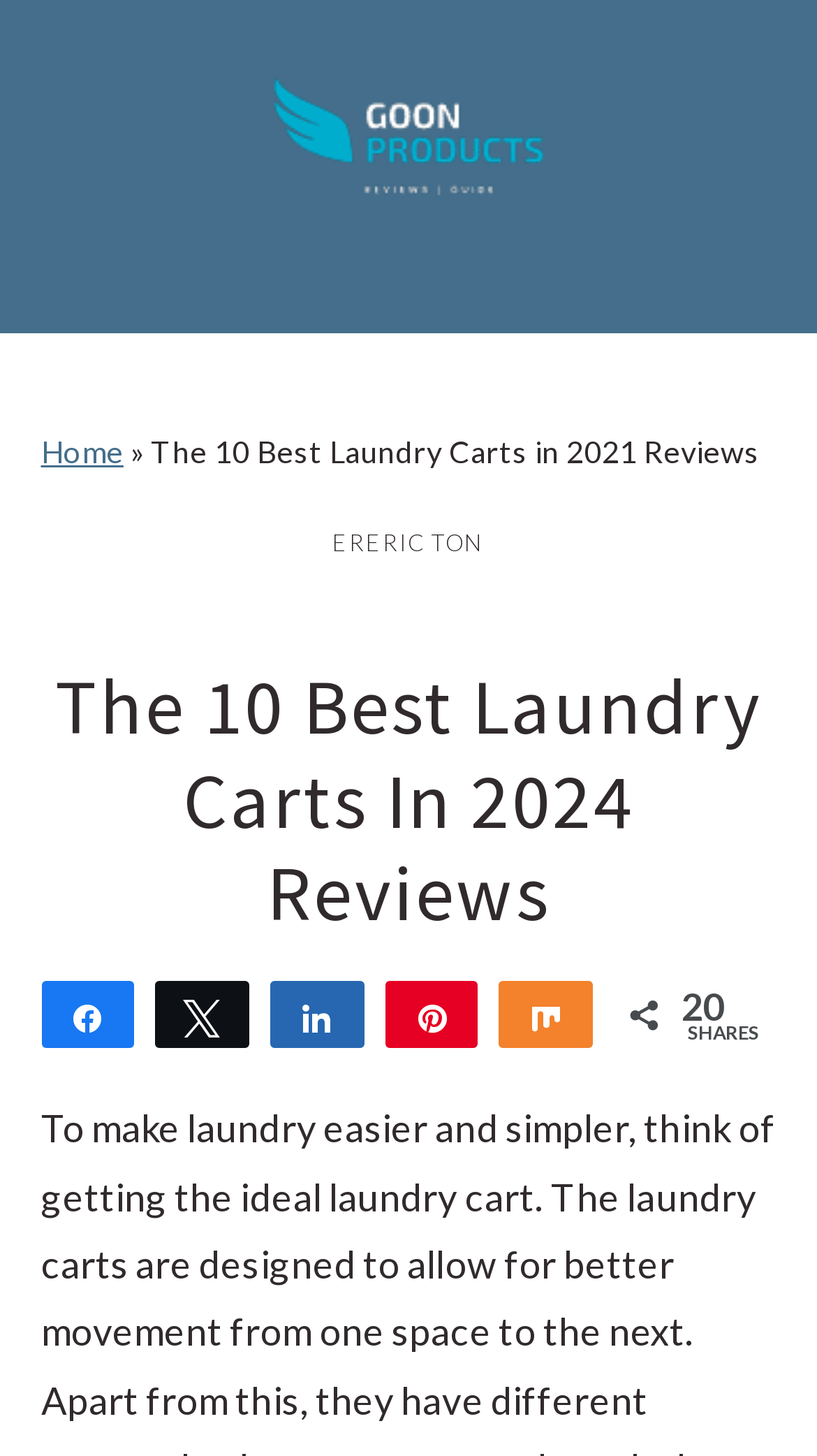Offer a detailed explanation of the webpage layout and contents.

The webpage appears to be a product review page, specifically showcasing the top 10 laundry carts in 2021. At the top-left corner, there is a "Skip to main content" link, followed by a "Skip to primary sidebar" link. Next to these links, the GoOnProducts logo is displayed, which is an image with a link to the "Home" page.

Below the logo, there is a horizontal navigation menu with a "Home" link, followed by a "»" symbol, and then the title "The 10 Best Laundry Carts in 2021 Reviews". This title is also repeated as a heading further down the page.

On the right side of the page, there is a section with the author's name, "ERERIC TON", displayed prominently. Below the author's name, there are social media sharing links, including "k Share", "N Tweet", "s Share", "A Pin 20", and "w Share", which are aligned horizontally.

At the bottom of this section, there is a "SHARES" label. The overall layout of the page suggests that the main content, likely a list of laundry cart reviews, will be displayed below this section.